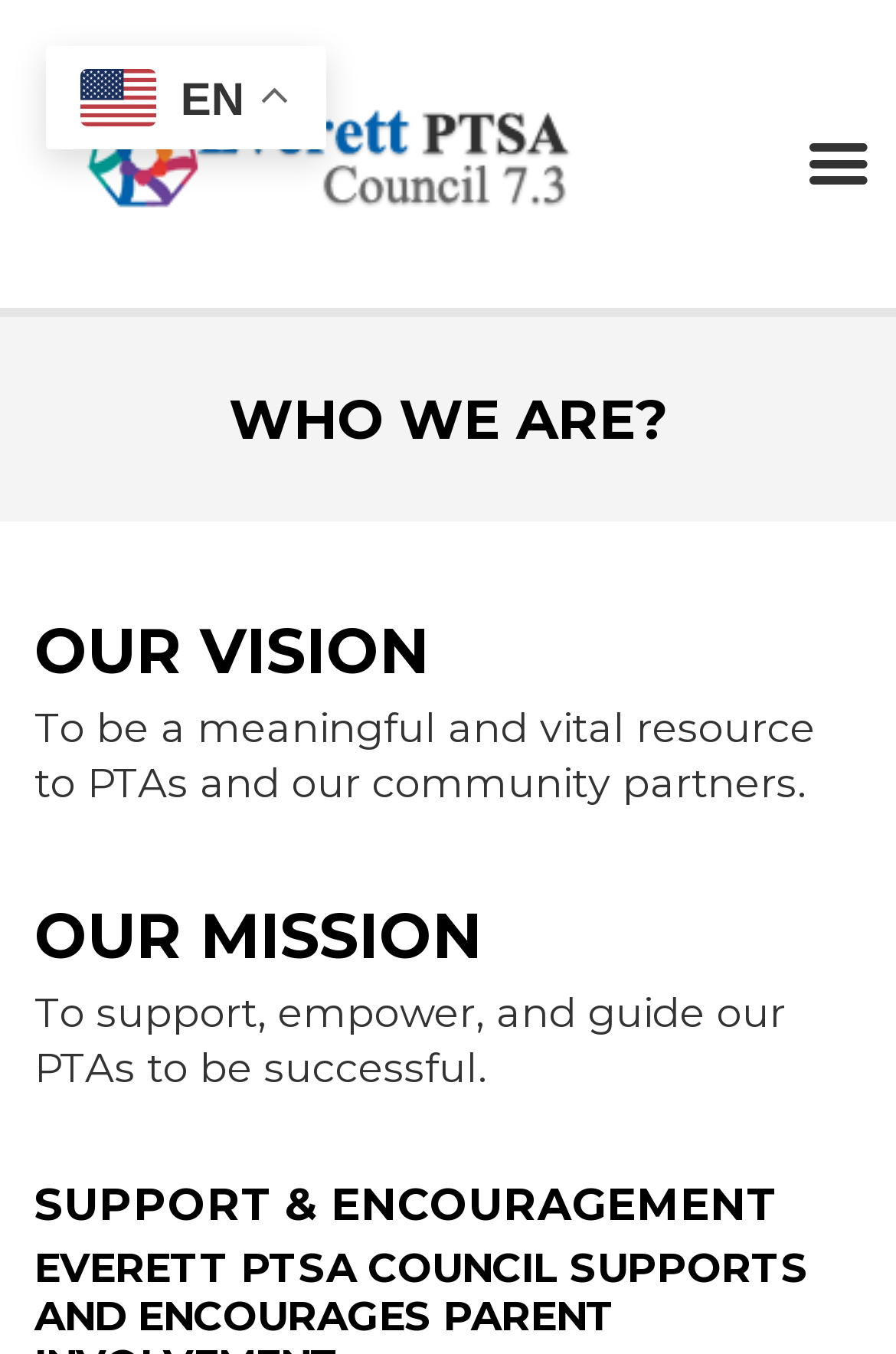What are the three main sections under 'WHO WE ARE?'?
Use the screenshot to answer the question with a single word or phrase.

OUR VISION, OUR MISSION, SUPPORT & ENCOURAGEMENT